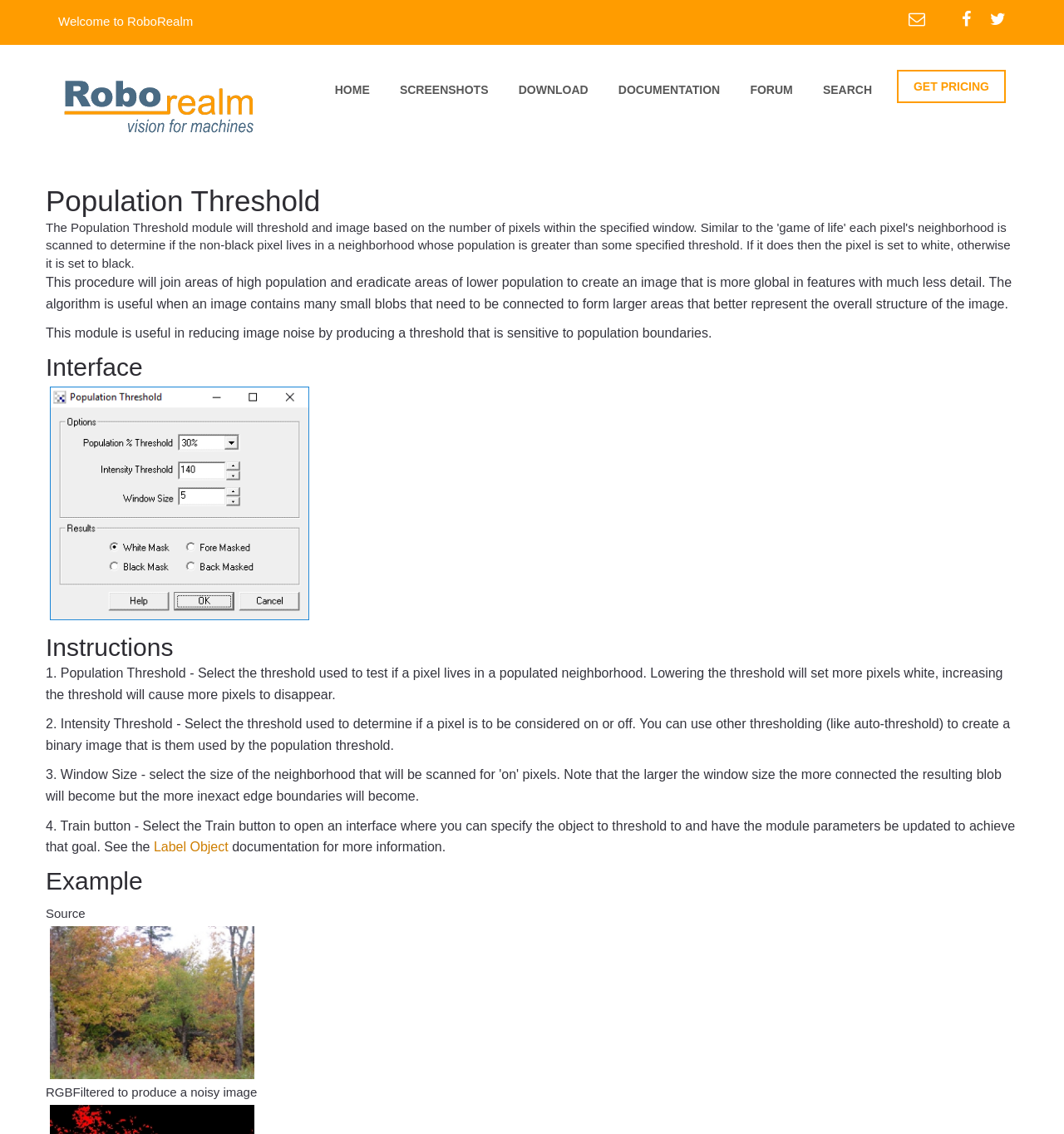Please identify the bounding box coordinates of the clickable area that will fulfill the following instruction: "Click the logo link". The coordinates should be in the format of four float numbers between 0 and 1, i.e., [left, top, right, bottom].

[0.055, 0.066, 0.244, 0.123]